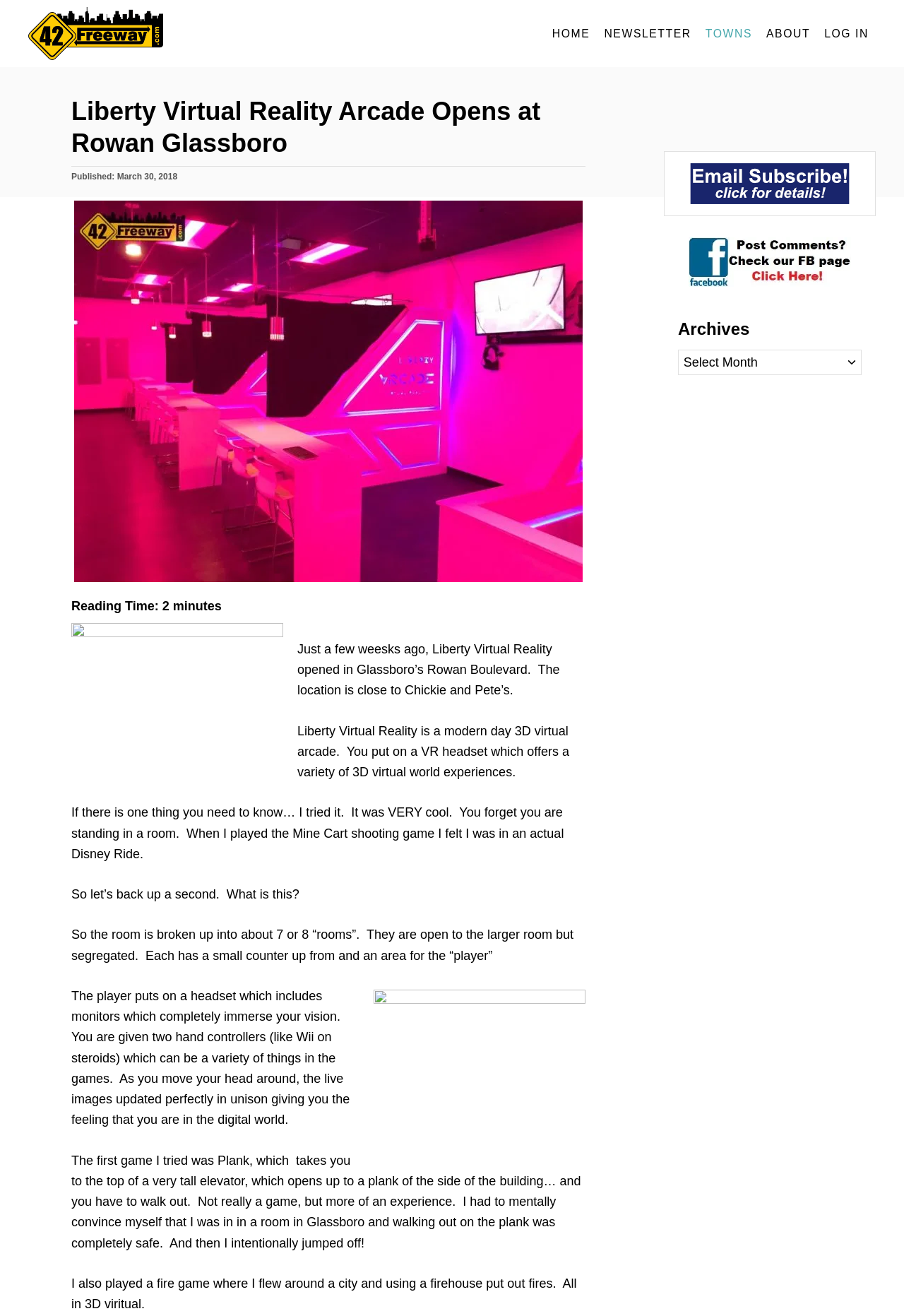Determine the bounding box for the HTML element described here: "parent_node: HOME title="42 Freeway"". The coordinates should be given as [left, top, right, bottom] with each number being a float between 0 and 1.

[0.031, 0.0, 0.312, 0.051]